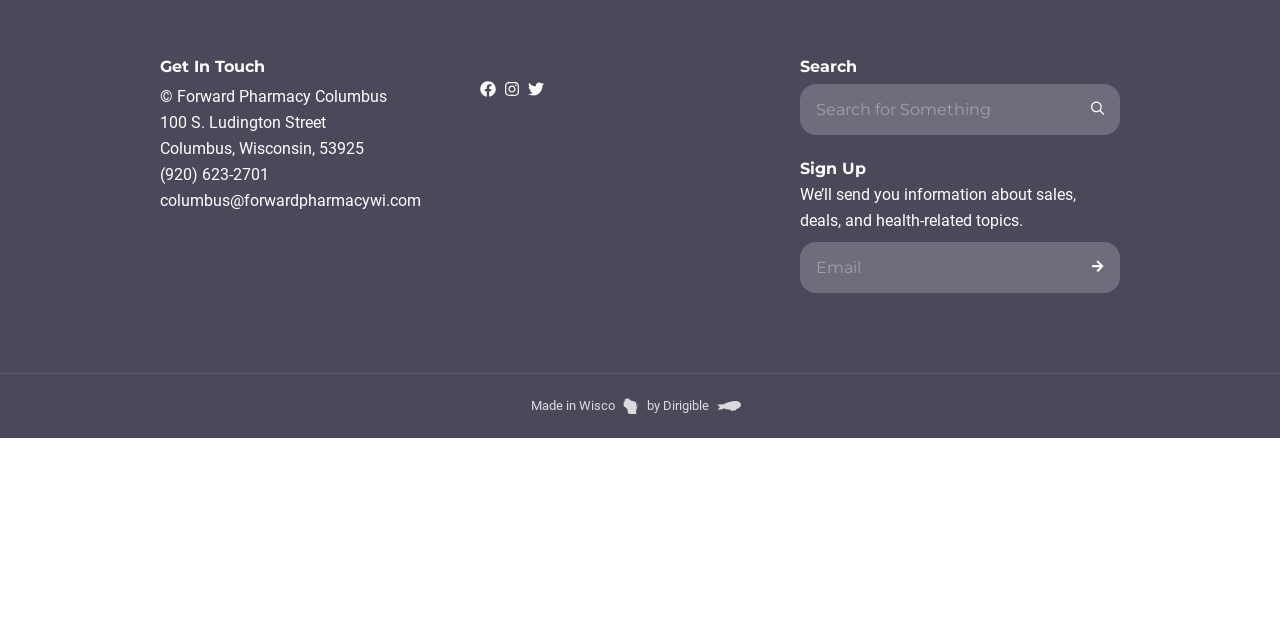Identify the bounding box coordinates for the UI element described as follows: columbus@forwardpharmacywi.com. Use the format (top-left x, top-left y, bottom-right x, bottom-right y) and ensure all values are floating point numbers between 0 and 1.

[0.125, 0.298, 0.329, 0.327]